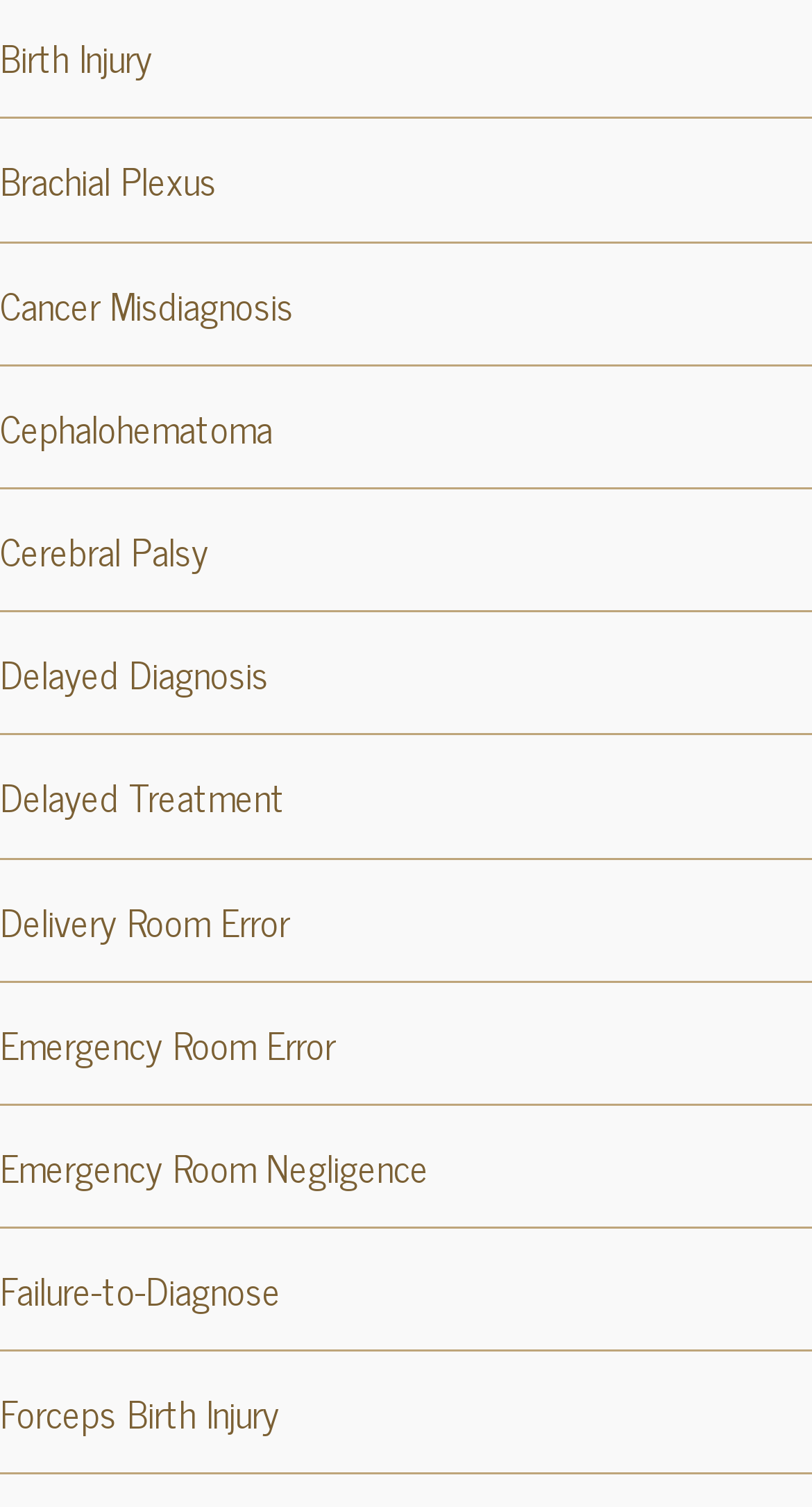Find the bounding box coordinates of the clickable element required to execute the following instruction: "Read 'ESXi, pfsense and failover IP – OVH'". Provide the coordinates as four float numbers between 0 and 1, i.e., [left, top, right, bottom].

None